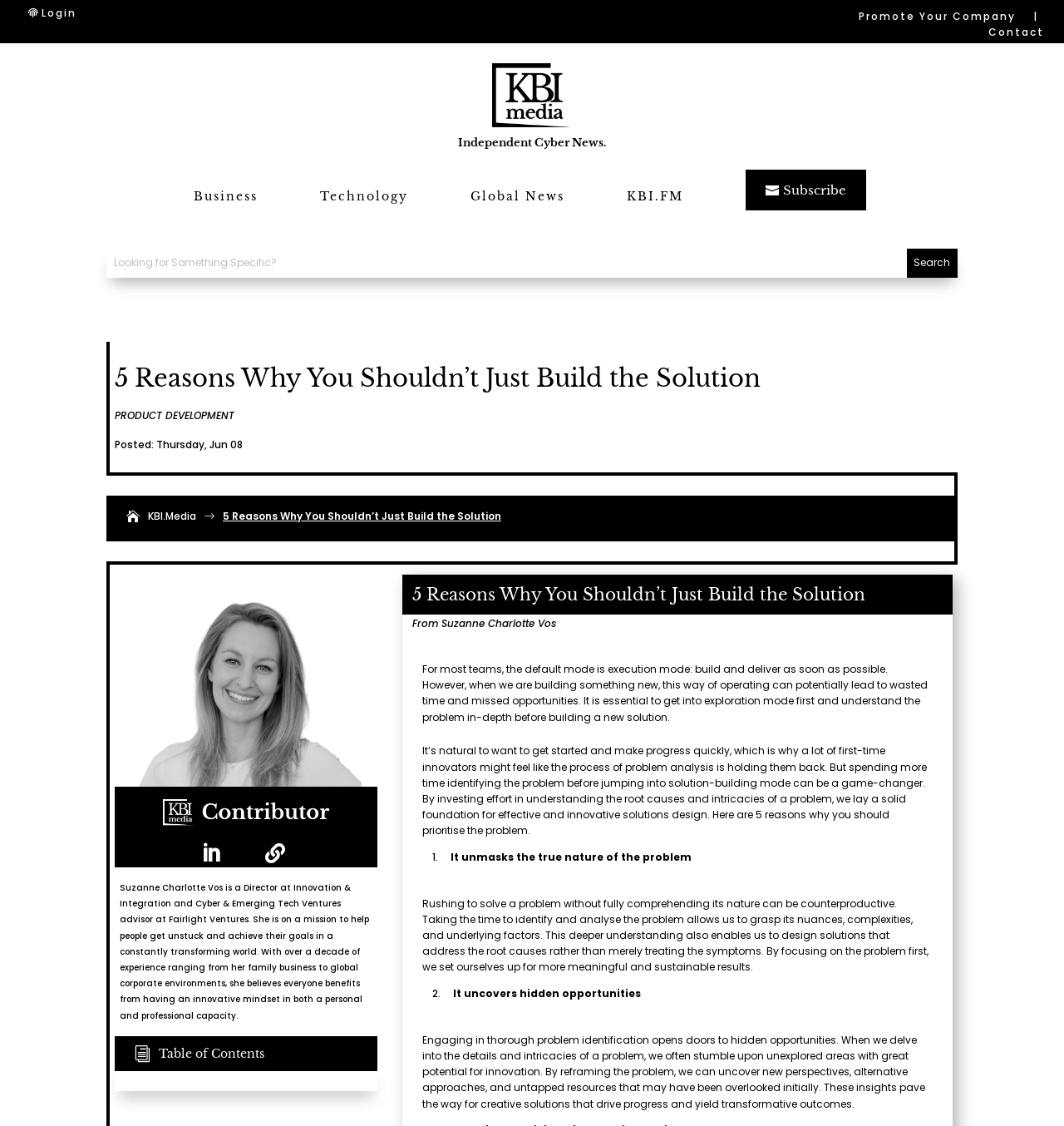Extract the bounding box coordinates for the UI element described as: "Technology".

[0.301, 0.146, 0.384, 0.202]